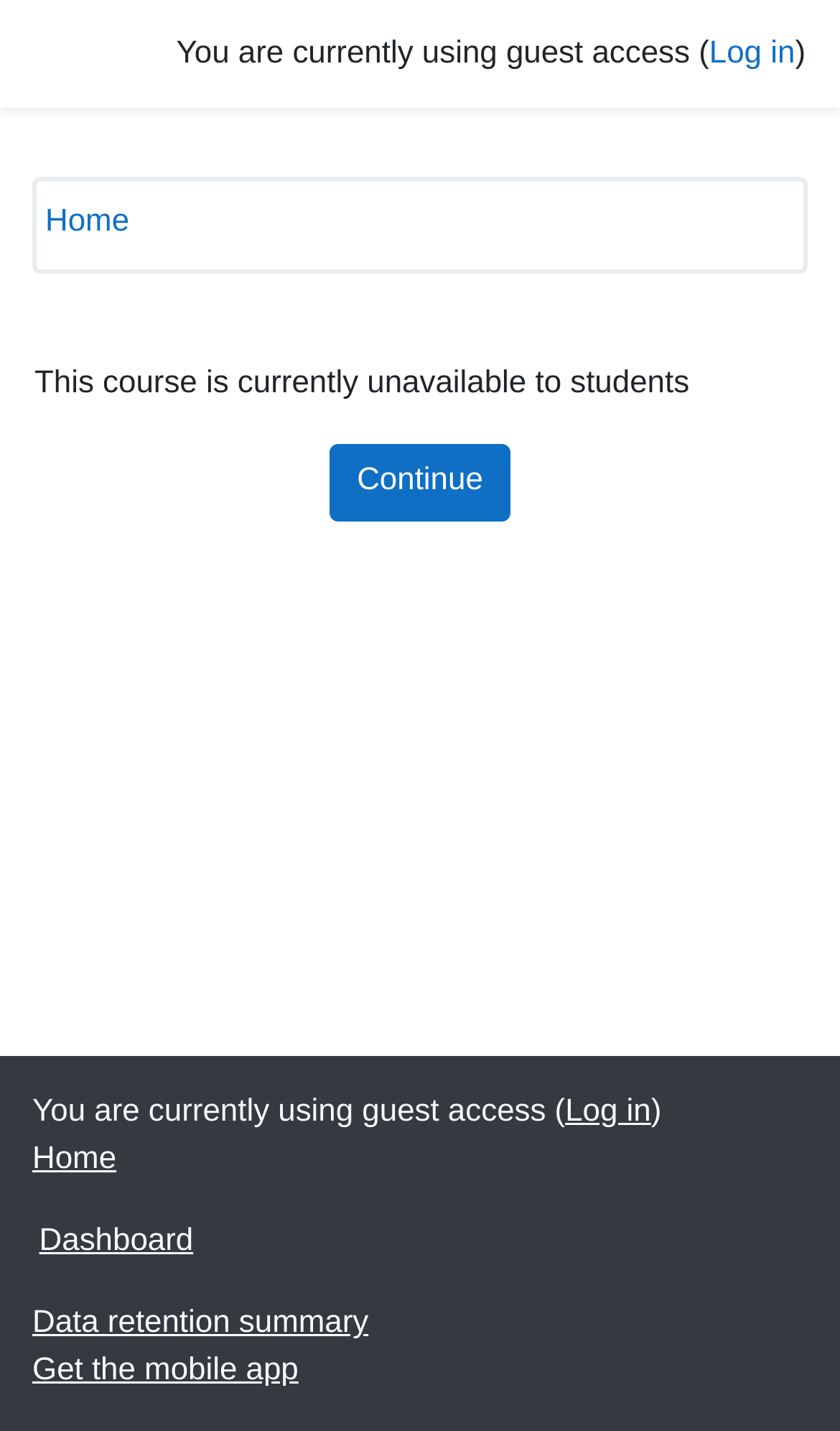Determine the bounding box coordinates of the element's region needed to click to follow the instruction: "Log in". Provide these coordinates as four float numbers between 0 and 1, formatted as [left, top, right, bottom].

[0.844, 0.026, 0.946, 0.05]